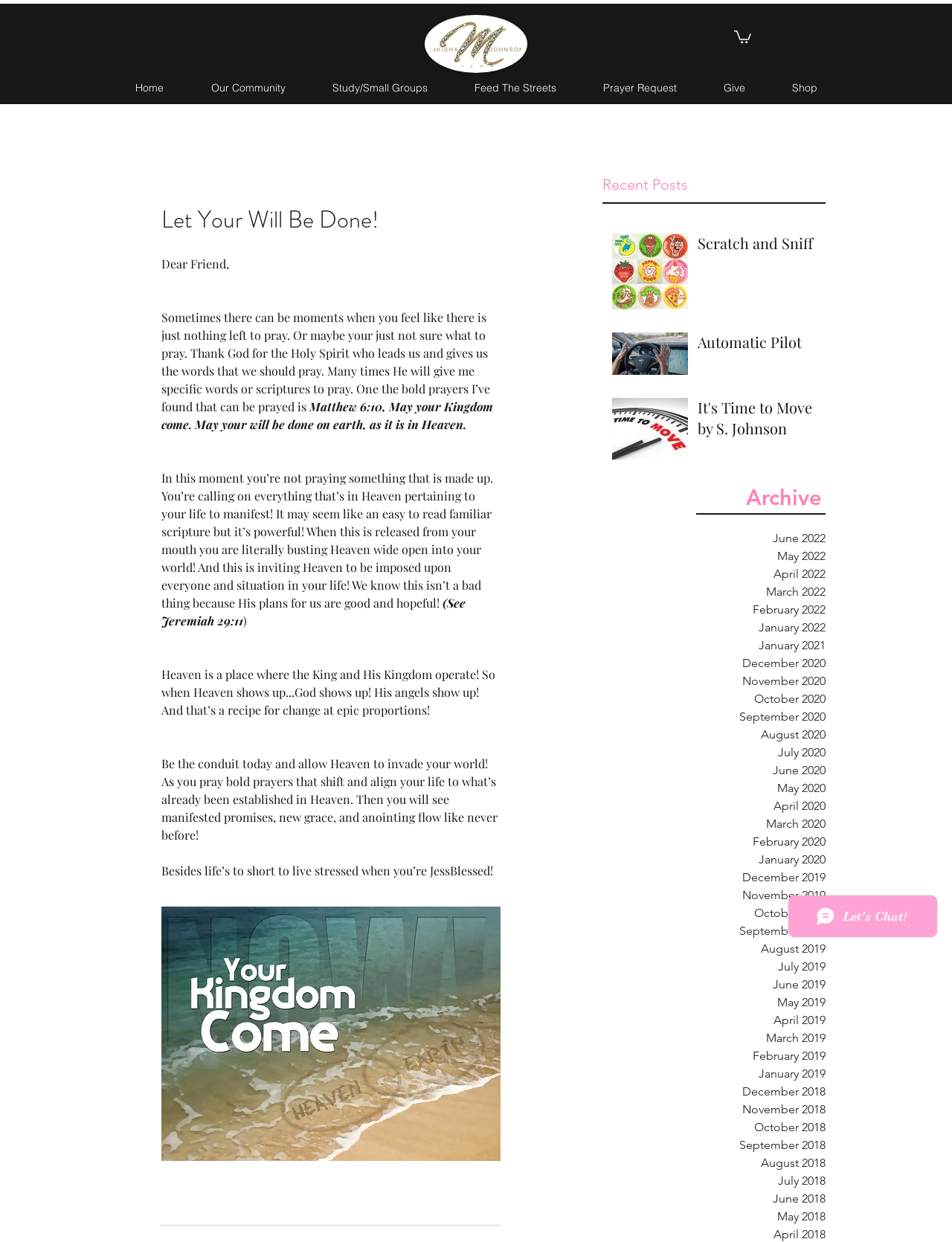How many months are listed in the archive section?
Please ensure your answer is as detailed and informative as possible.

The archive section is located at the bottom of the webpage and contains links to several months. There are 36 links to different months, ranging from June 2022 to July 2018.